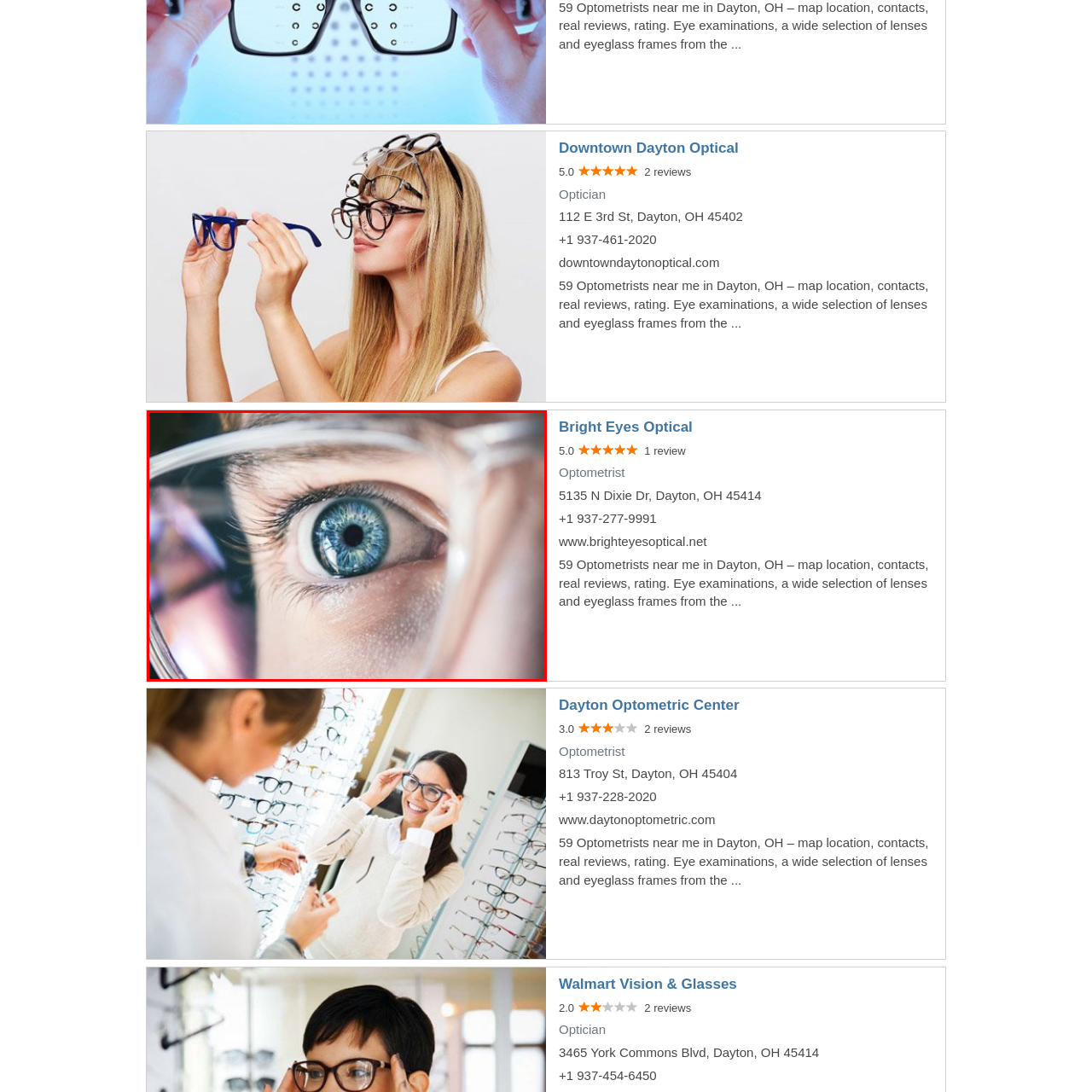Observe the image enclosed by the red rectangle, then respond to the question in one word or phrase:
What is framing the eye?

eyeglasses